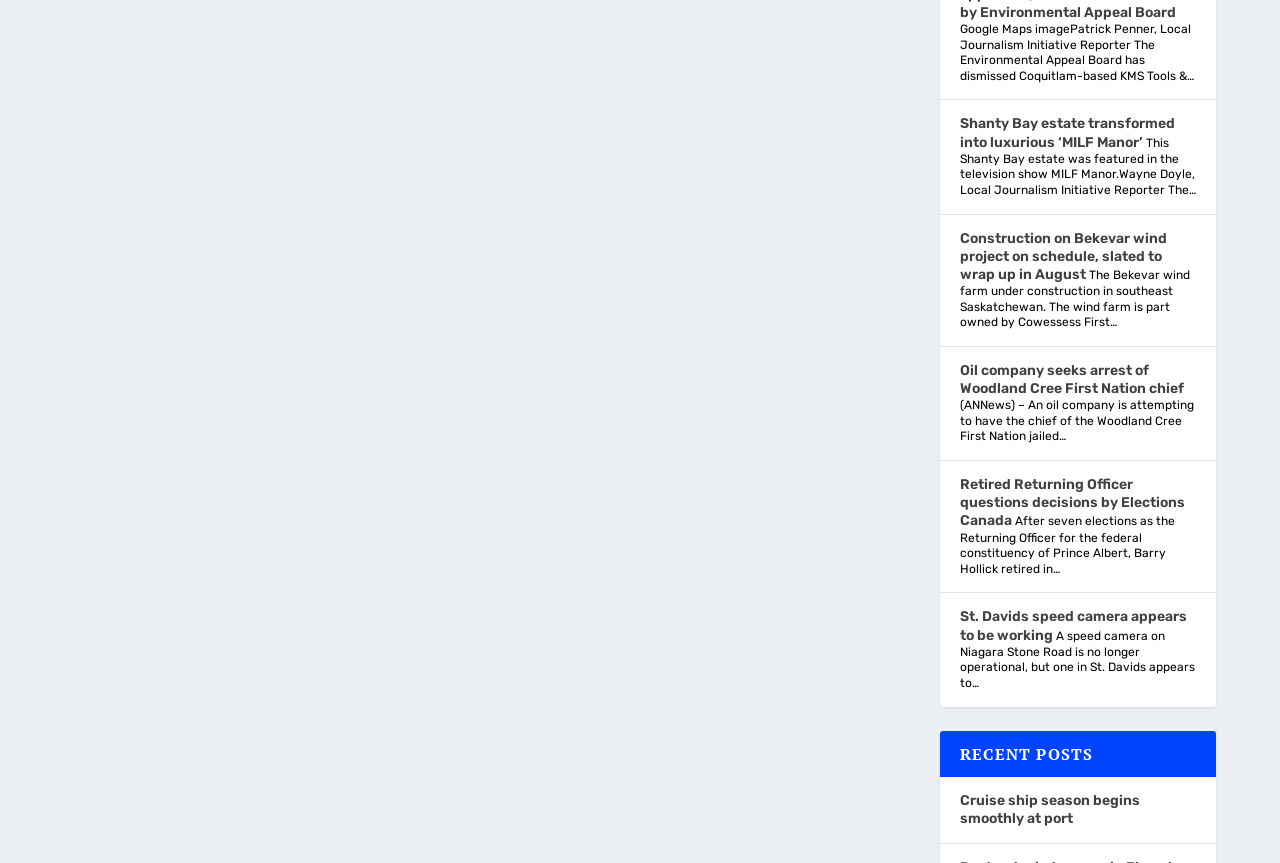Please predict the bounding box coordinates of the element's region where a click is necessary to complete the following instruction: "Get information about Oil company seeks arrest of Woodland Cree First Nation chief". The coordinates should be represented by four float numbers between 0 and 1, i.e., [left, top, right, bottom].

[0.75, 0.419, 0.925, 0.46]